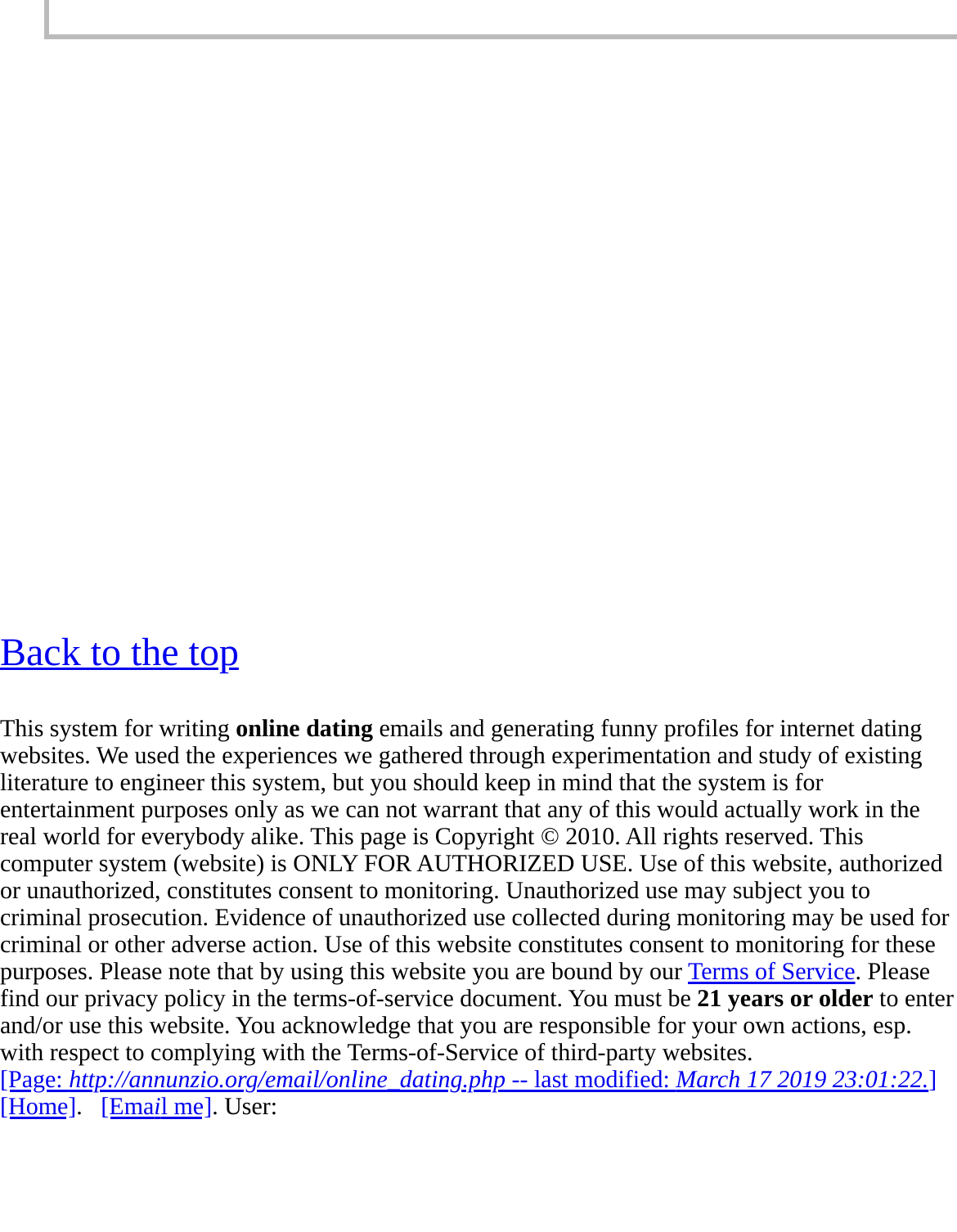What is the link at the bottom of the page?
From the image, respond using a single word or phrase.

Home